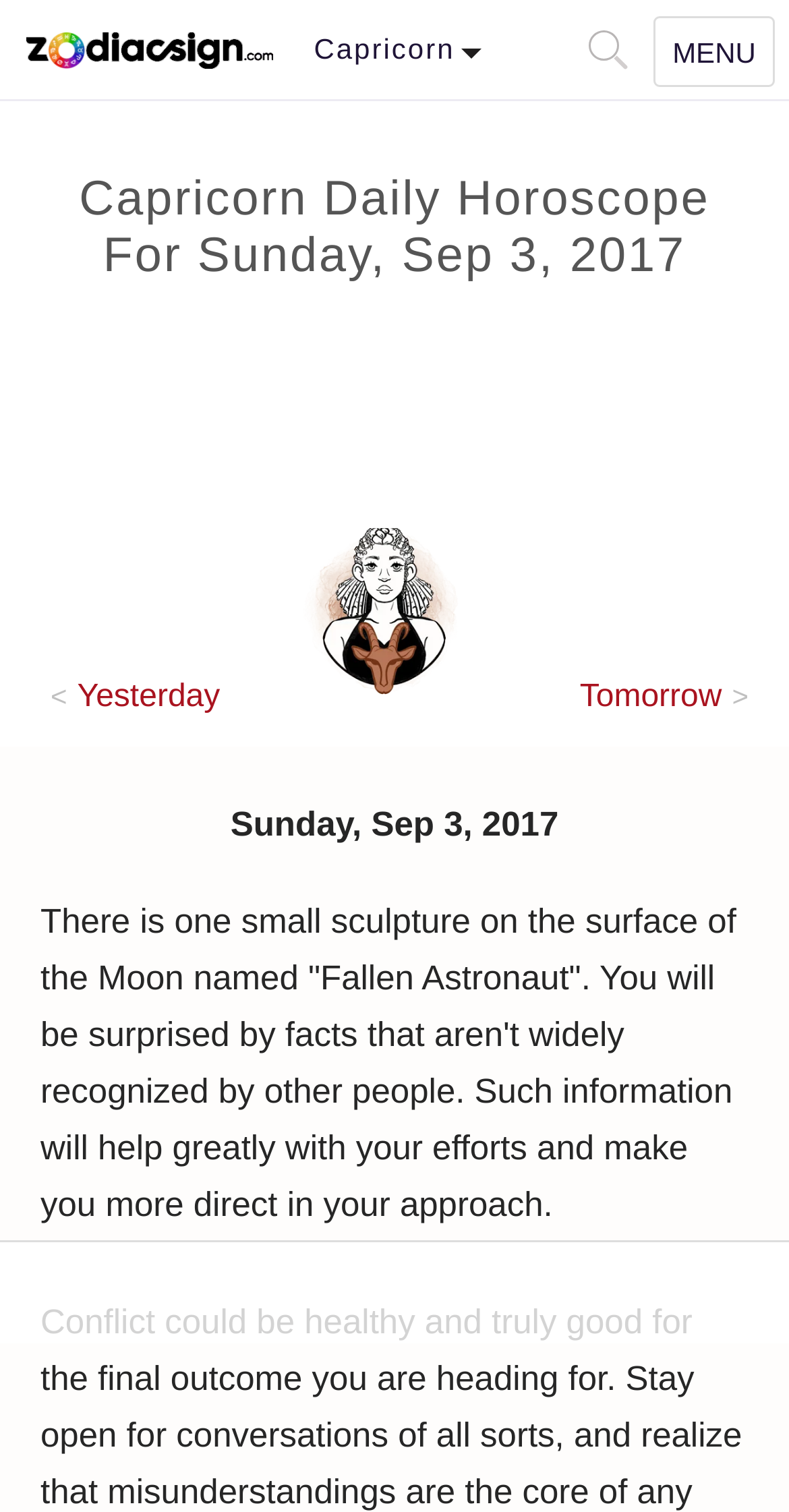Please provide a comprehensive response to the question below by analyzing the image: 
What is the zodiac sign of the daily horoscope?

The webpage title 'Capricorn Daily Horoscope For Sunday, Sep 3, 2017' indicates that the zodiac sign of the daily horoscope is Capricorn.